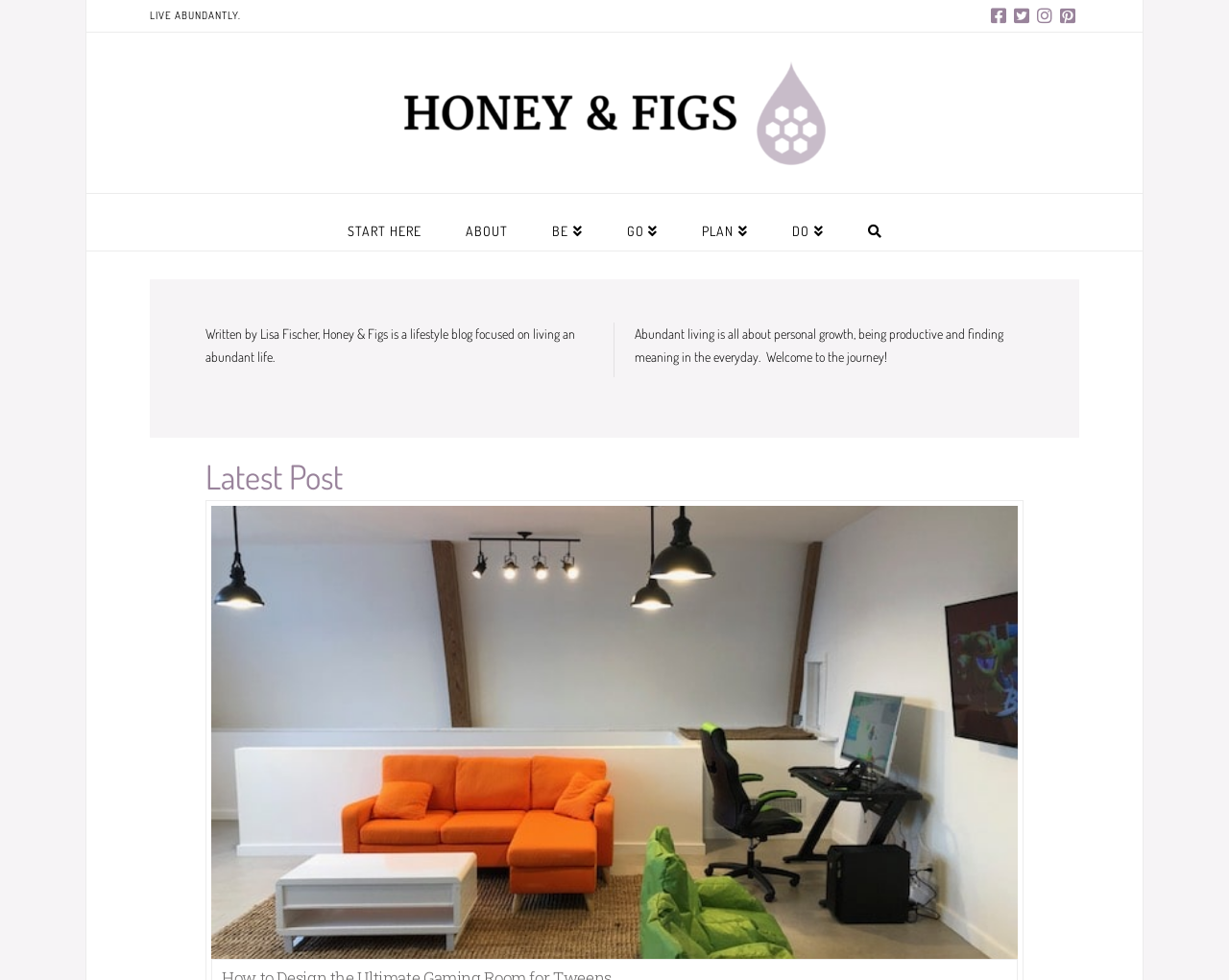Please determine the bounding box coordinates of the element to click in order to execute the following instruction: "Visit Honey and Figs website". The coordinates should be four float numbers between 0 and 1, specified as [left, top, right, bottom].

[0.306, 0.033, 0.694, 0.197]